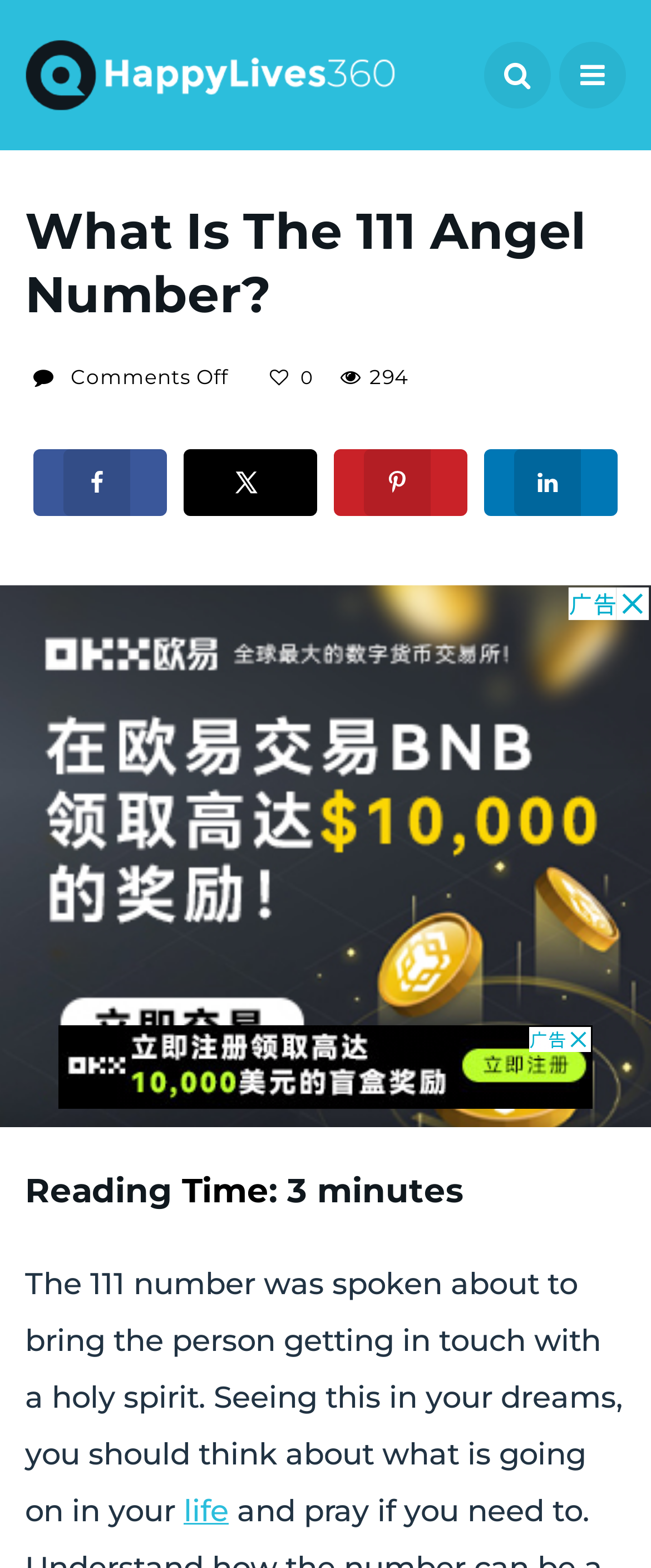Please determine the bounding box coordinates of the element's region to click in order to carry out the following instruction: "Share on Facebook". The coordinates should be four float numbers between 0 and 1, i.e., [left, top, right, bottom].

[0.051, 0.286, 0.256, 0.329]